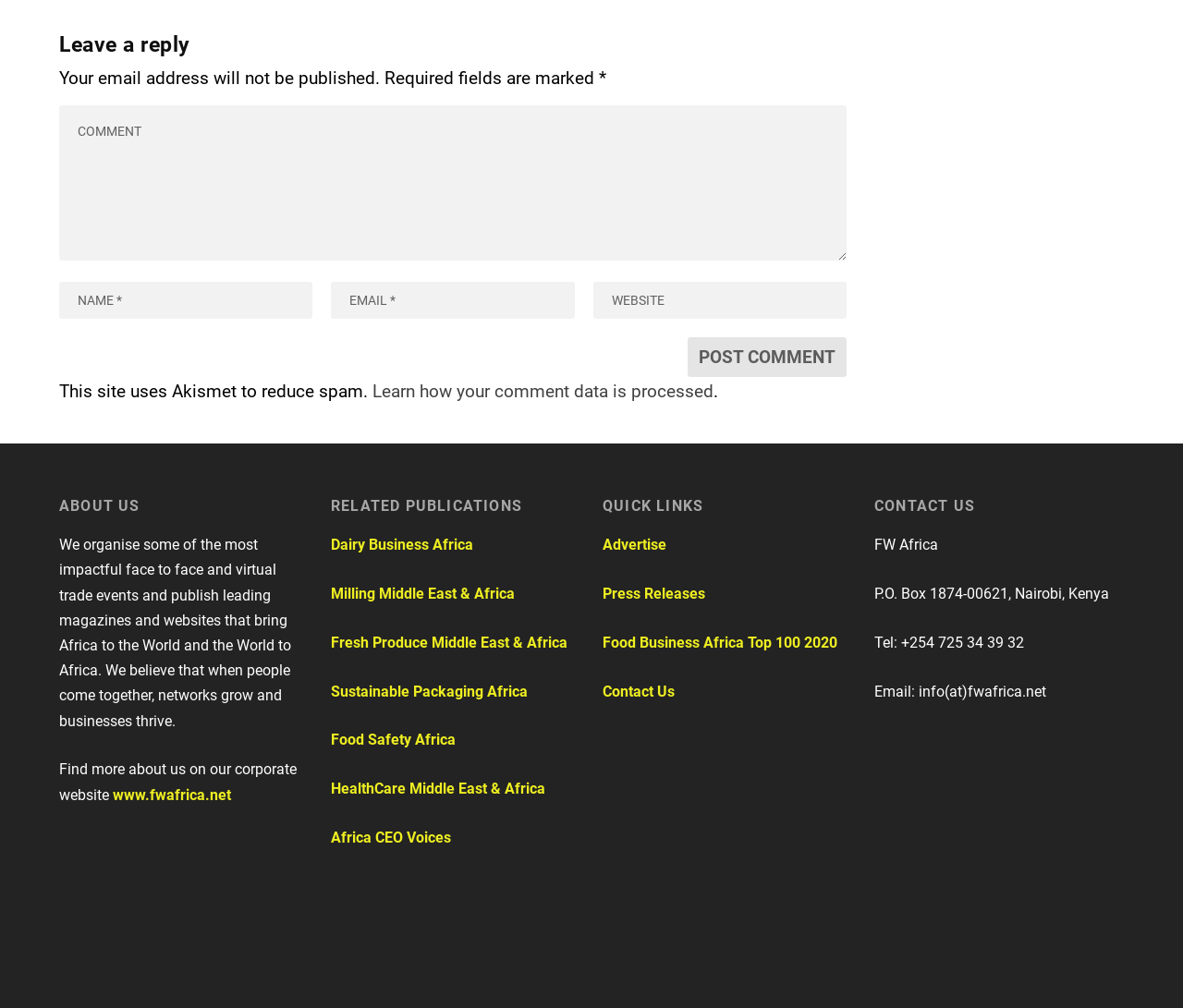How many headings are there on this webpage?
Please answer the question as detailed as possible based on the image.

I counted the number of headings on this webpage and found that there are five headings, which are 'Leave a reply', 'ABOUT US', 'RELATED PUBLICATIONS', 'QUICK LINKS', and 'CONTACT US'.